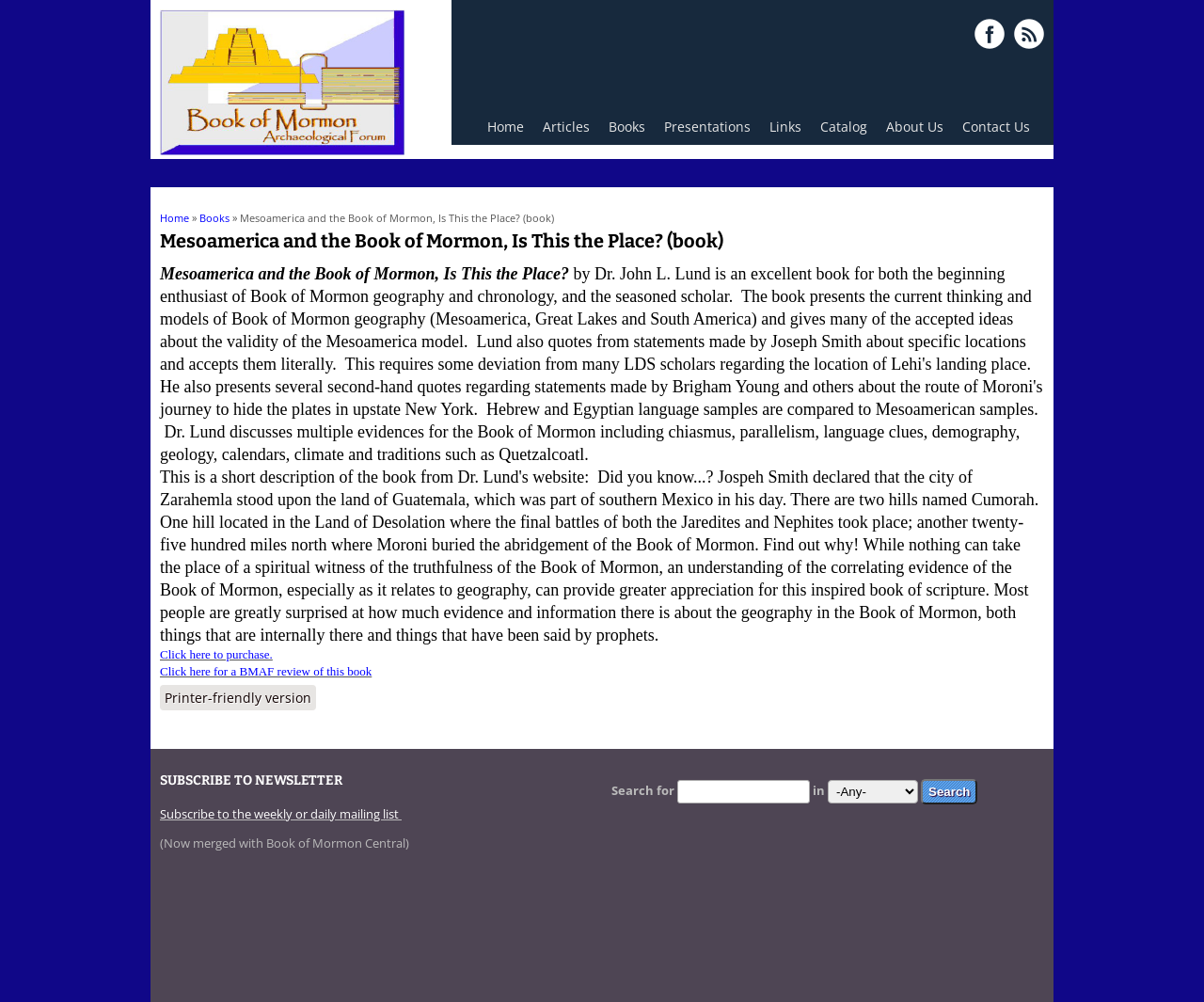Describe every aspect of the webpage comprehensively.

The webpage is about a book titled "Mesoamerica and the Book of Mormon, Is This the Place?" by Dr. John L. The top-left corner of the page features a navigation menu with links to "Home", "Articles", "Books", "Presentations", "Links", "Catalog", "About Us", and "Contact Us". 

Below the navigation menu, there is a heading that says "You are here" followed by a breadcrumb trail showing the current page's location within the website's hierarchy. 

The main content area of the page is divided into two sections. The top section has a heading with the book title and a brief description. Below the heading, there is a call-to-action button to purchase the book and a link to a review of the book on the Book of Mormon Archaeological Forum (BMAF) website.

The bottom section of the main content area has a footer with a link to a printer-friendly version of the page. 

On the right side of the page, there is a search form with a heading, a text input field, a dropdown menu, and a search button. 

Additionally, there is a section dedicated to subscribing to a newsletter, with a heading, a link to subscribe, and a note indicating that the newsletter is now merged with Book of Mormon Central.